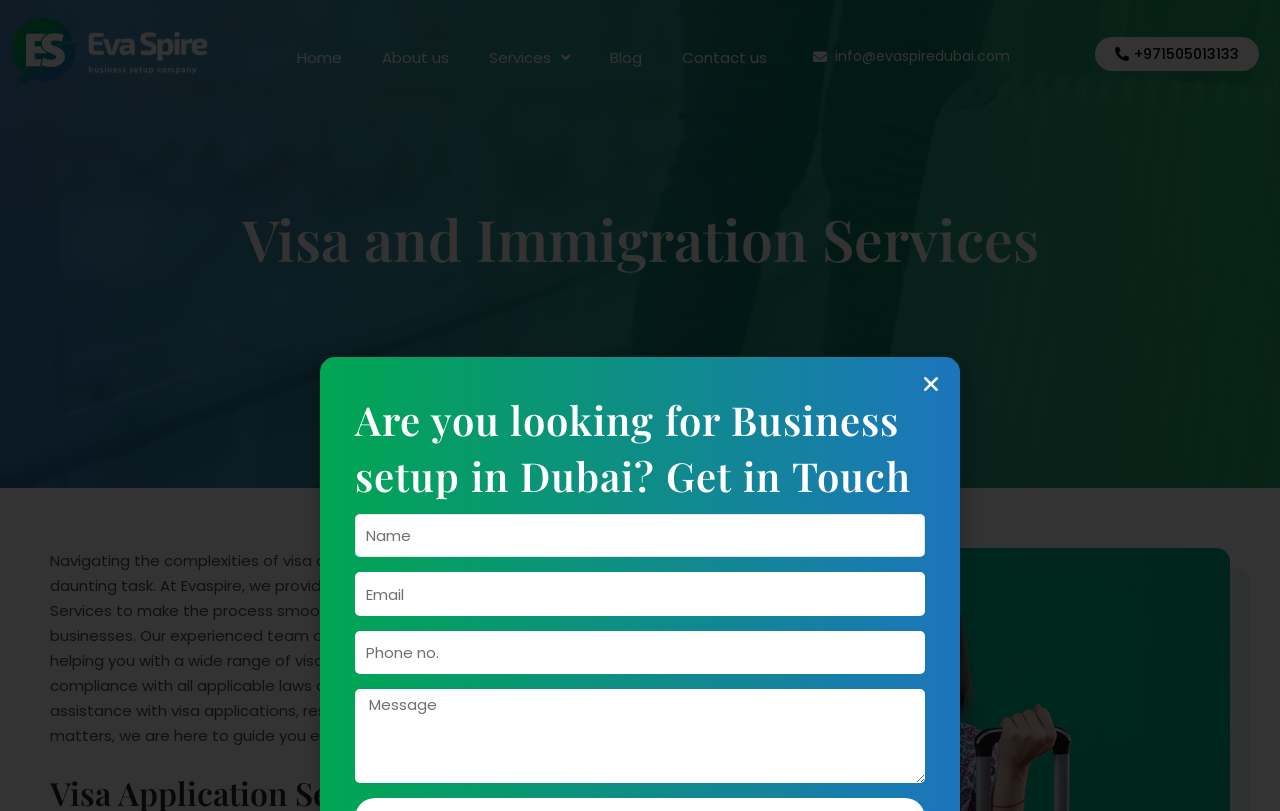Provide the bounding box coordinates of the HTML element described as: "parent_node: Name name="form_fields[name]" placeholder="Name"". The bounding box coordinates should be four float numbers between 0 and 1, i.e., [left, top, right, bottom].

[0.277, 0.634, 0.723, 0.687]